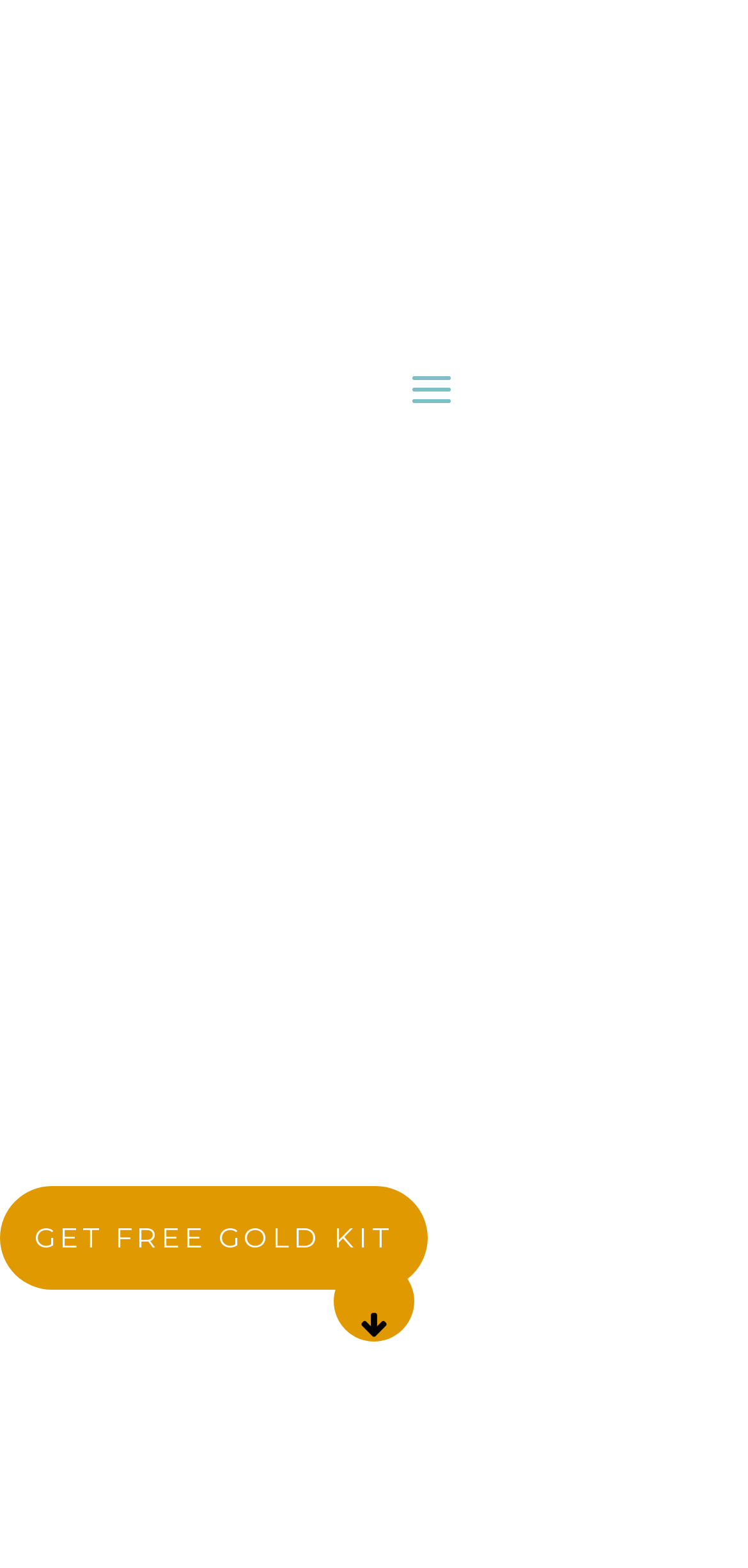Describe every aspect of the webpage comprehensively.

The webpage is about the value of one pound of gold, with a focus on gold IRA companies. At the top, there is a large image spanning almost the entire width of the page, with a smaller image positioned at the top-right corner. Below this, there is an article section that takes up most of the page's width, containing a link with an embedded image. 

On the left side, there is a static text element that reads "Check Out the Top Gold IRA Companies". To the right of this text, there is a link labeled "CLICK HERE". 

Further down, there is a large image that occupies most of the page's width, followed by a link that reads "GET FREE GOLD KIT" positioned near the bottom of the page. At the very bottom, there is a small image.